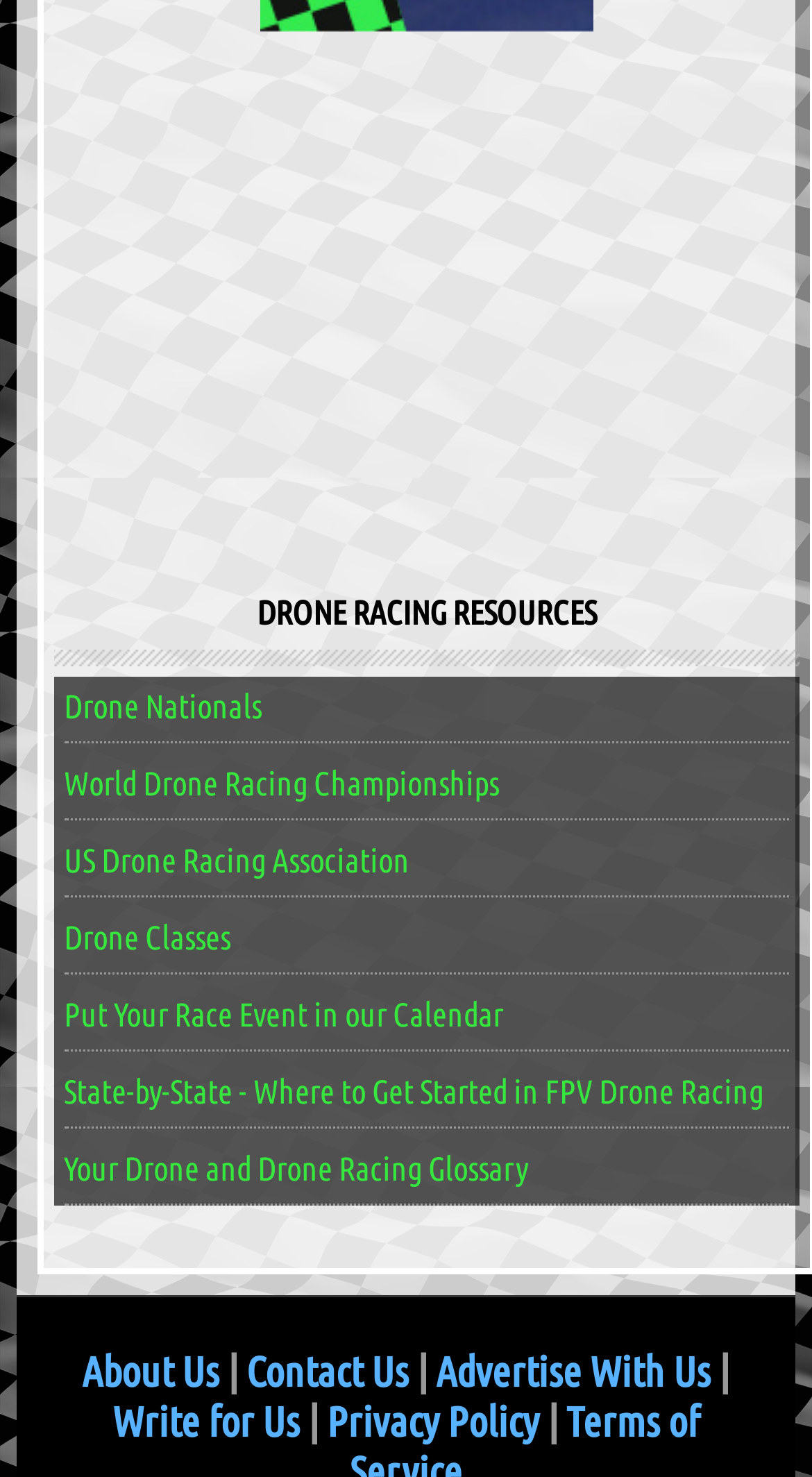Find the bounding box coordinates of the element you need to click on to perform this action: 'Learn about Drone Classes'. The coordinates should be represented by four float values between 0 and 1, in the format [left, top, right, bottom].

[0.079, 0.622, 0.284, 0.647]